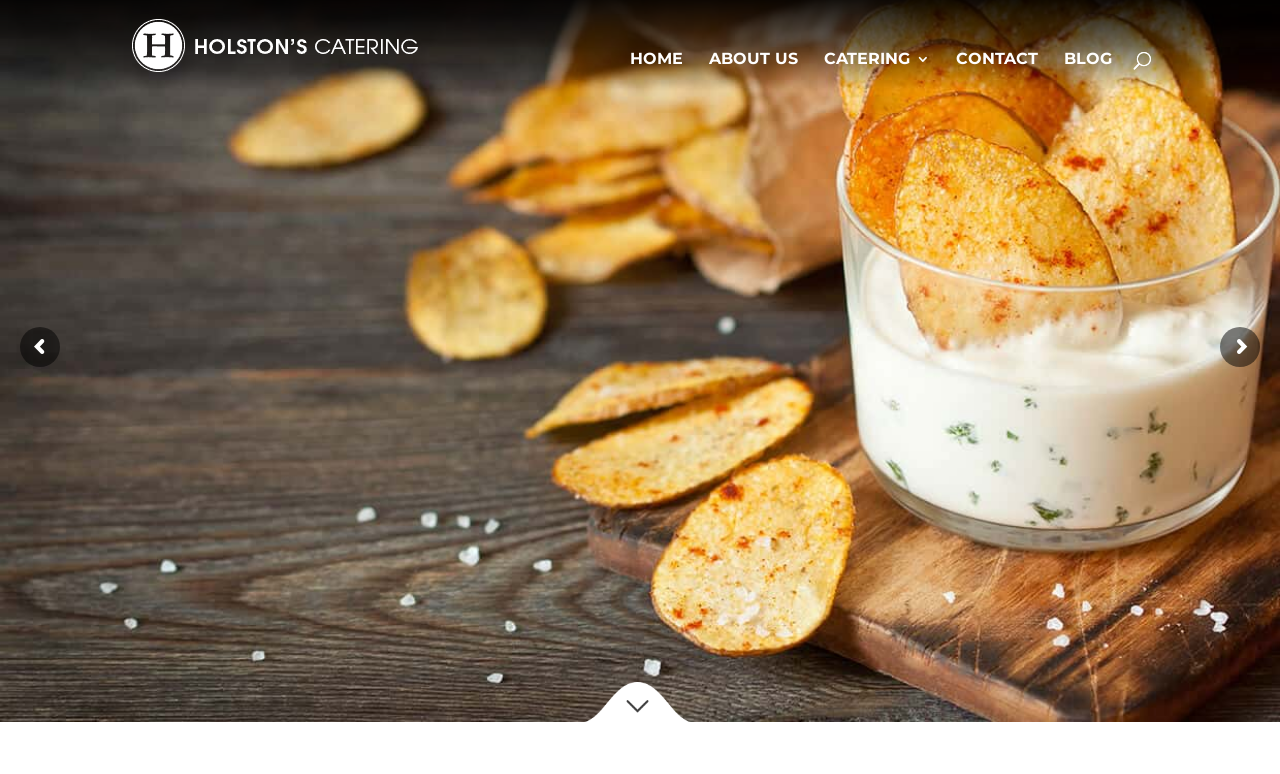Give a one-word or short phrase answer to the question: 
How many navigation links are at the top of the page?

5